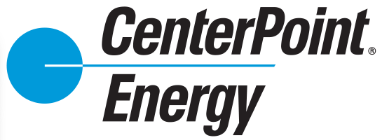What is the focus of CenterPoint Energy in the energy sector?
From the image, respond using a single word or phrase.

Sustainability and innovation